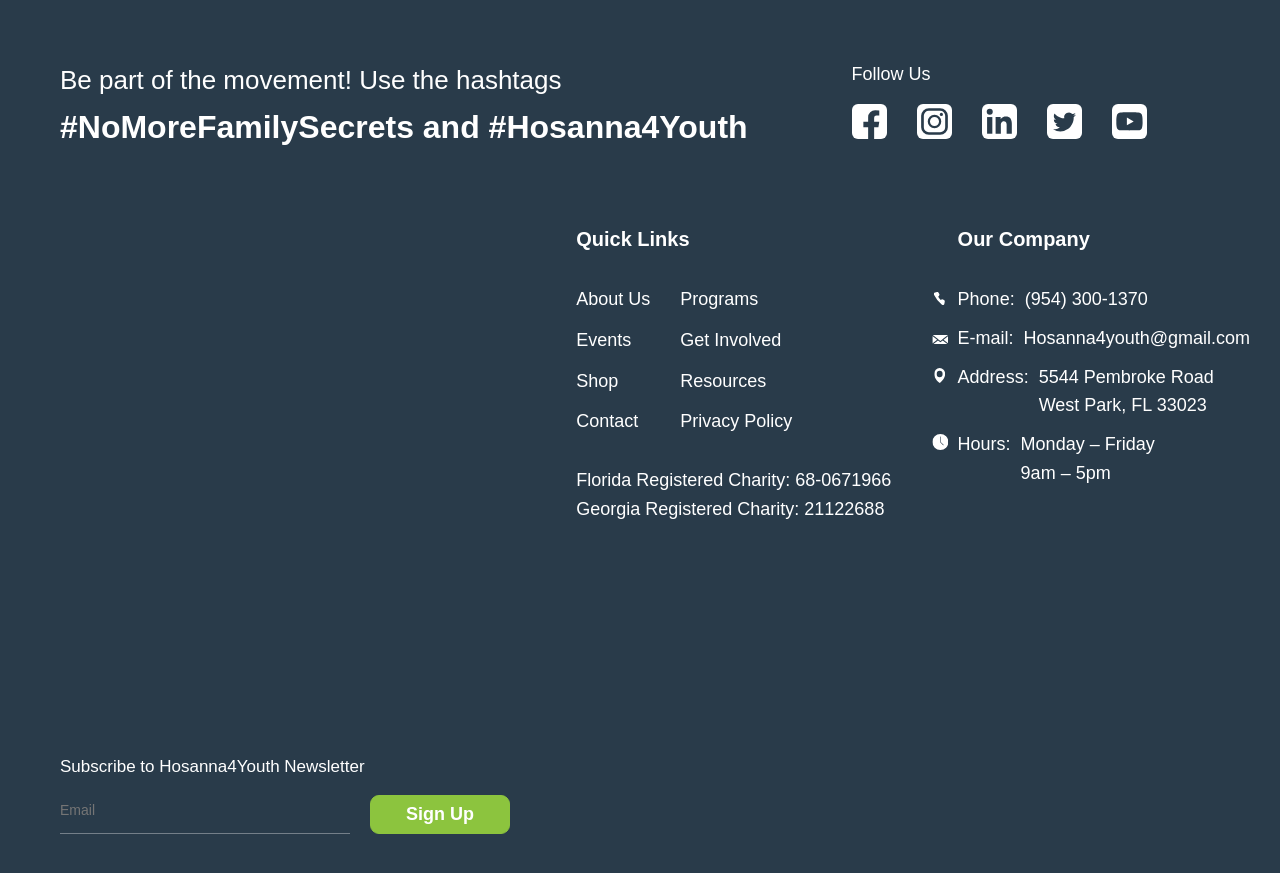Locate the bounding box coordinates of the area where you should click to accomplish the instruction: "Click Sign Up".

[0.289, 0.535, 0.398, 0.58]